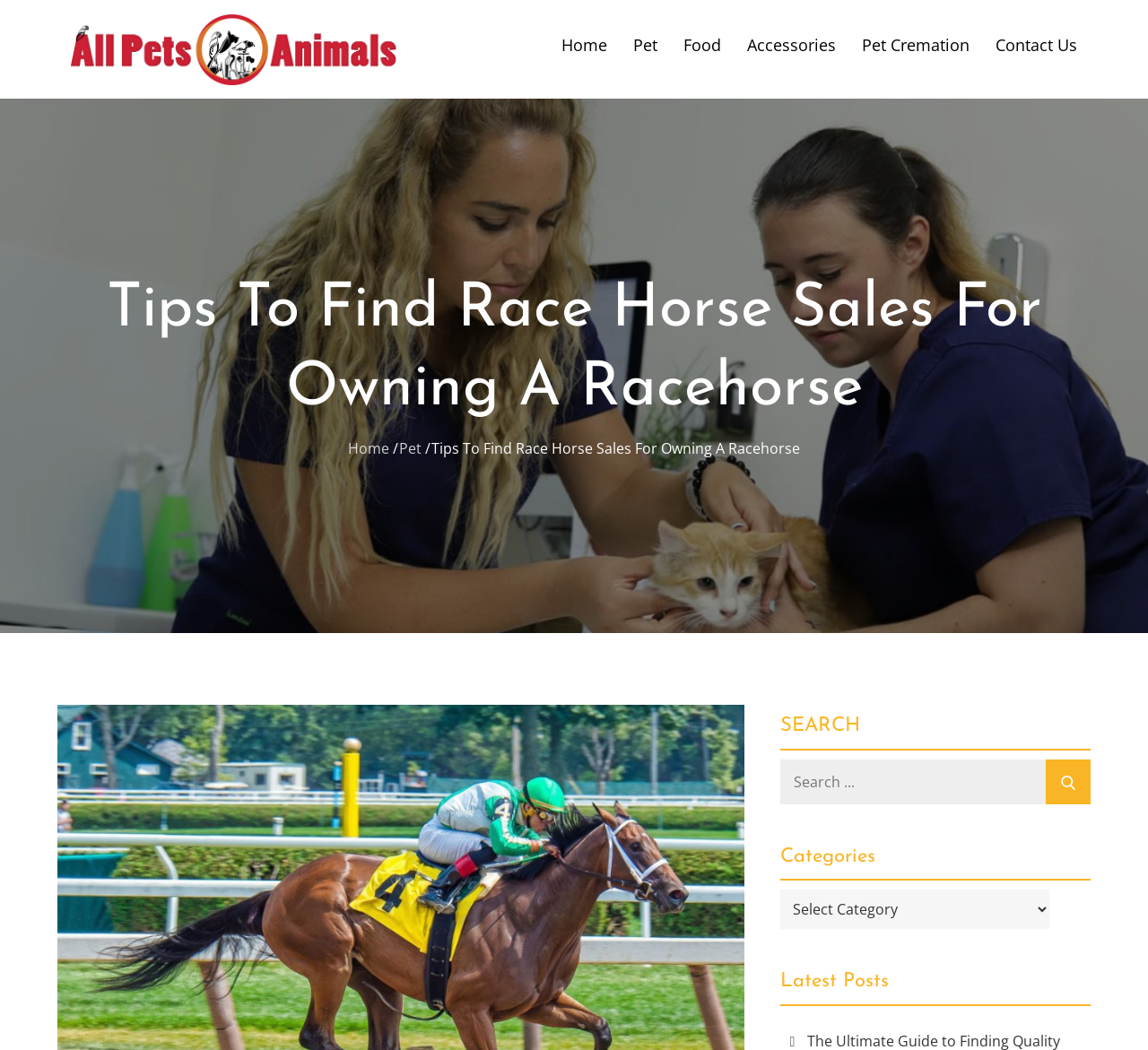Examine the image and give a thorough answer to the following question:
What is the last item in the breadcrumbs navigation?

I examined the breadcrumbs navigation and found that the last item is the static text 'Tips To Find Race Horse Sales For Owning A Racehorse'.